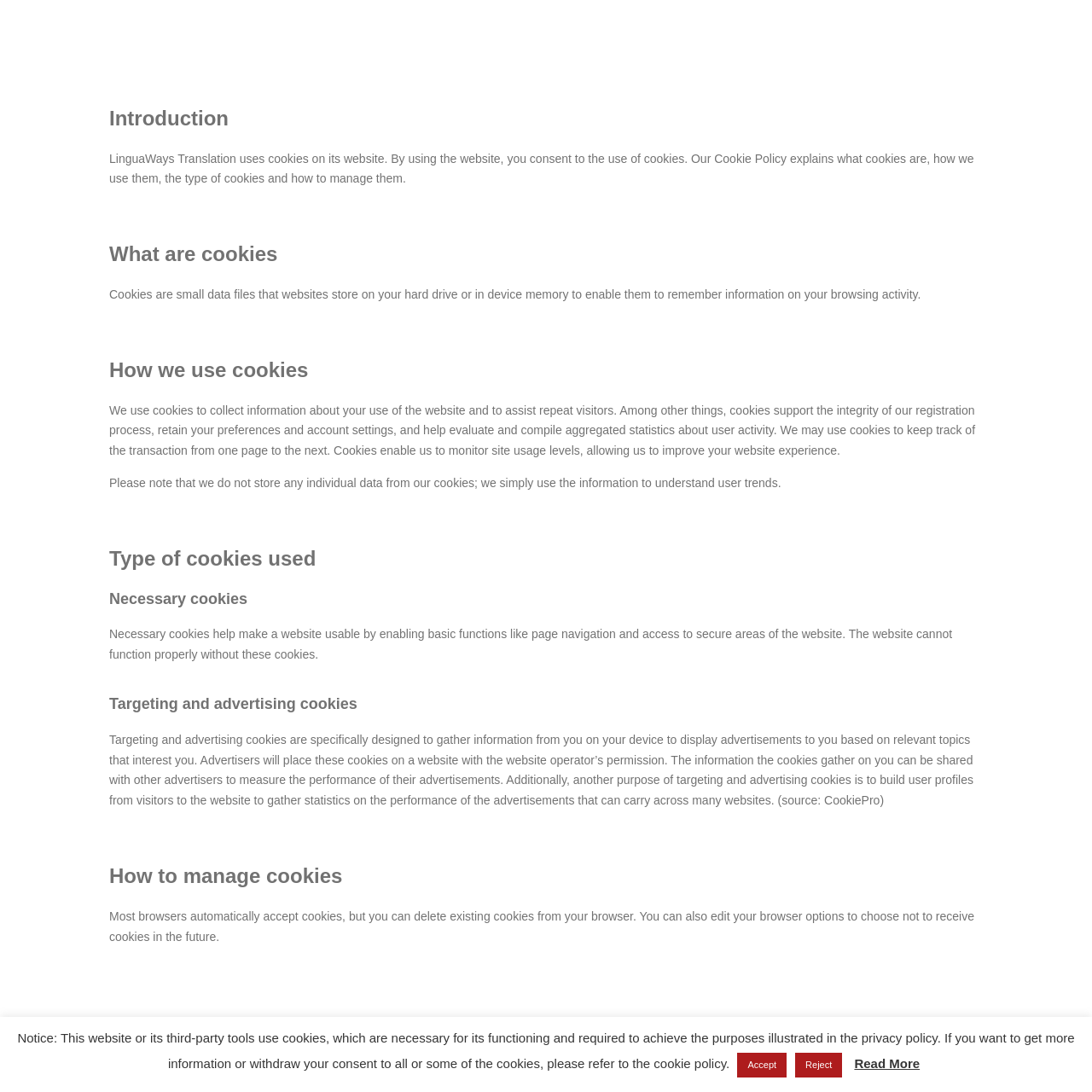Articulate a complete and detailed caption of the webpage elements.

The webpage is about LinguaWays' Cookie Policy, specifically explaining how the company uses cookies on its website. At the top of the page, there is a brief introduction to the Cookie Policy, followed by a detailed explanation of what cookies are, how they are used, and the types of cookies used.

The main content of the page is divided into sections, each with a clear heading. The first section explains what cookies are and how they work. The second section describes how LinguaWays uses cookies, including collecting information about website usage and assisting repeat visitors. The third section explains the types of cookies used, including necessary cookies and targeting and advertising cookies.

The necessary cookies section explains that these cookies are essential for the website to function properly, enabling basic functions like page navigation and access to secure areas. The targeting and advertising cookies section explains that these cookies gather information from users to display relevant advertisements and build user profiles.

The final section explains how to manage cookies, including deleting existing cookies and editing browser options to choose not to receive cookies in the future.

At the bottom of the page, there is a notice about the use of cookies on the website, with options to accept, reject, or read more about the cookie policy. The accept and reject buttons are positioned side by side, with the read more link located to the right of the buttons.